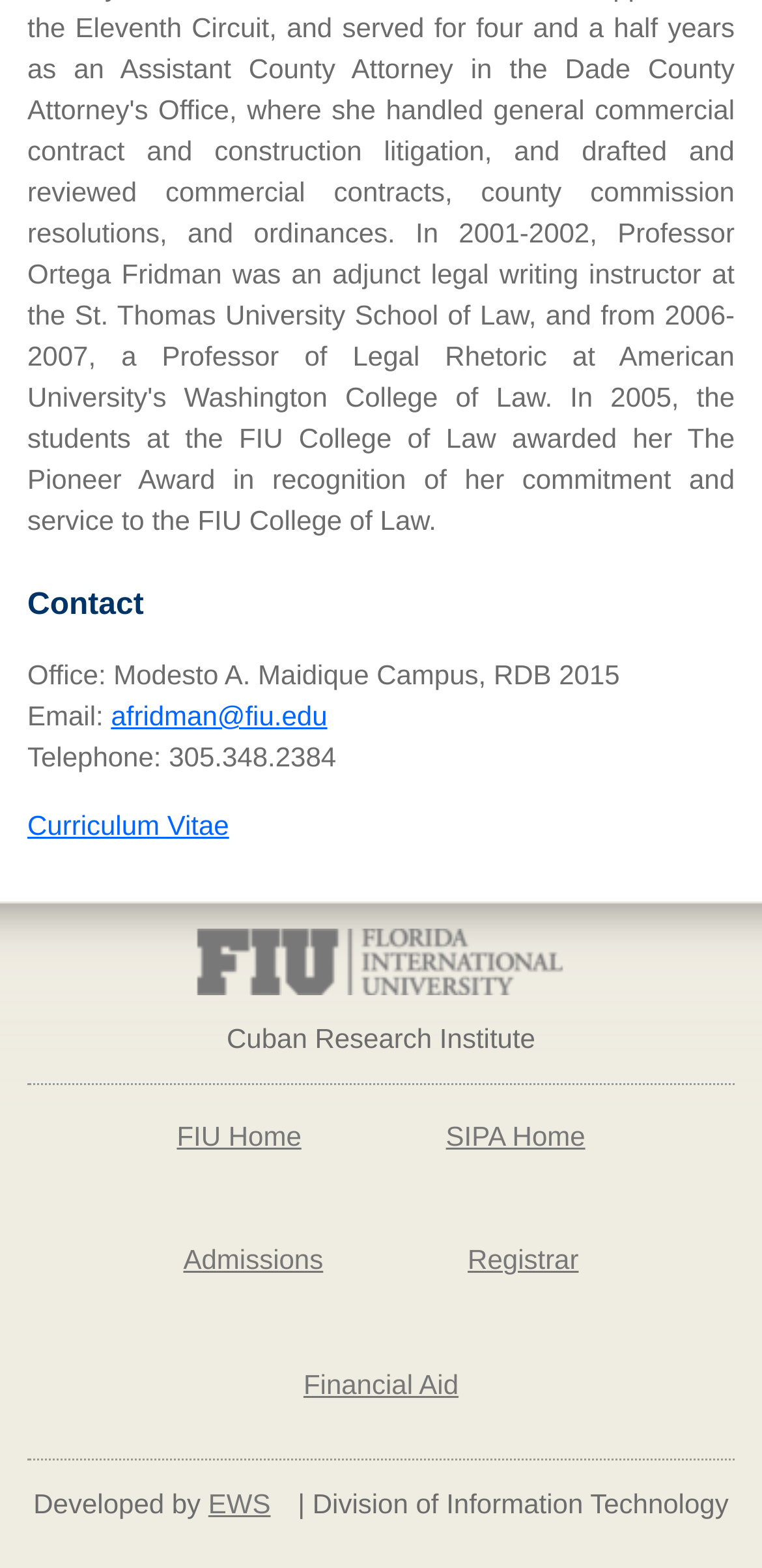Please pinpoint the bounding box coordinates for the region I should click to adhere to this instruction: "View contact information".

[0.036, 0.365, 0.964, 0.4]